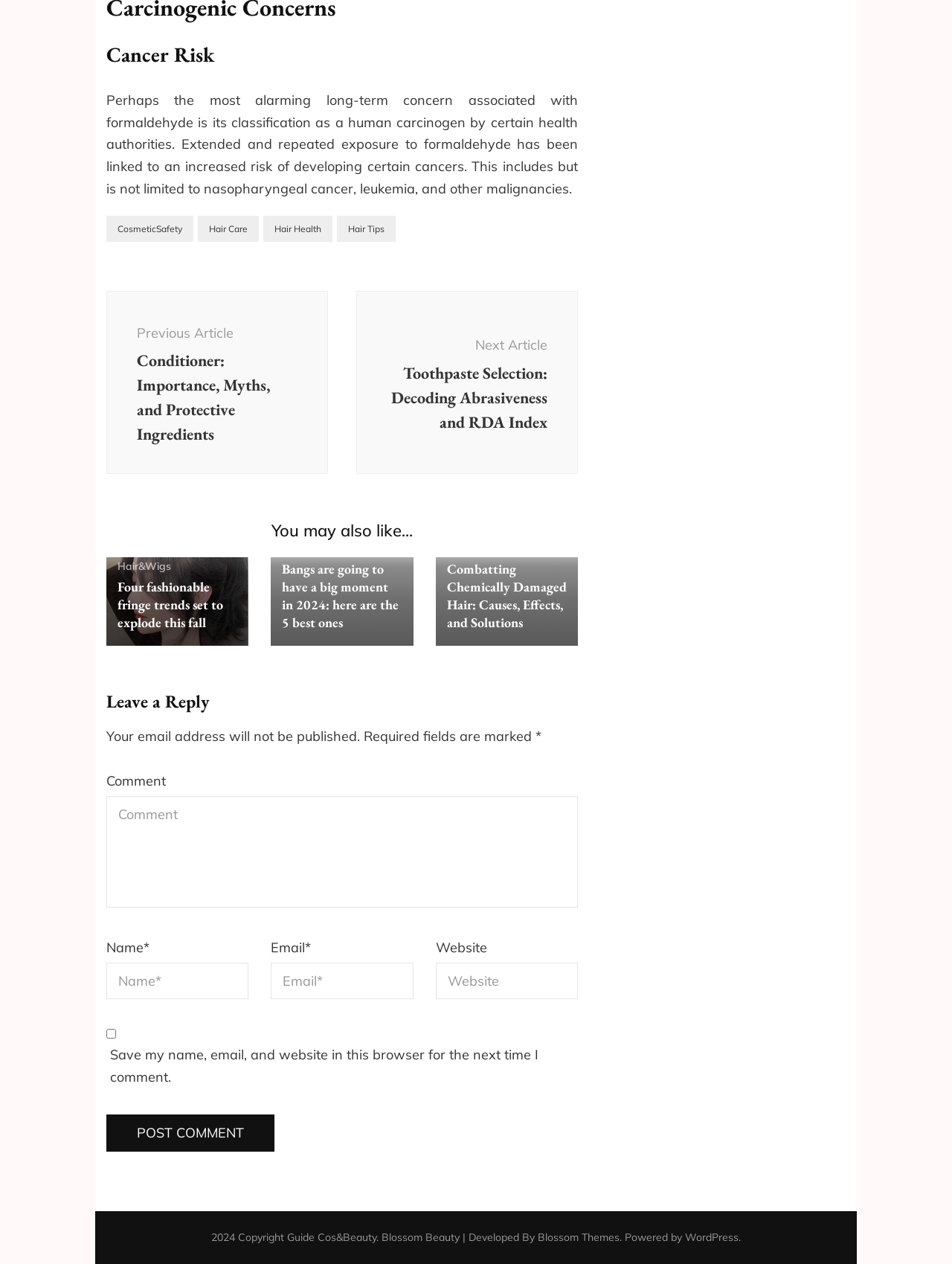What is the purpose of the 'Post Comment' button?
Kindly answer the question with as much detail as you can.

The 'Post Comment' button is located at the bottom of the page, below the comment form, and its purpose is to submit a comment after filling out the required fields such as name, email, and comment. This button is likely to send the comment to the website administrator or moderator for review and approval.